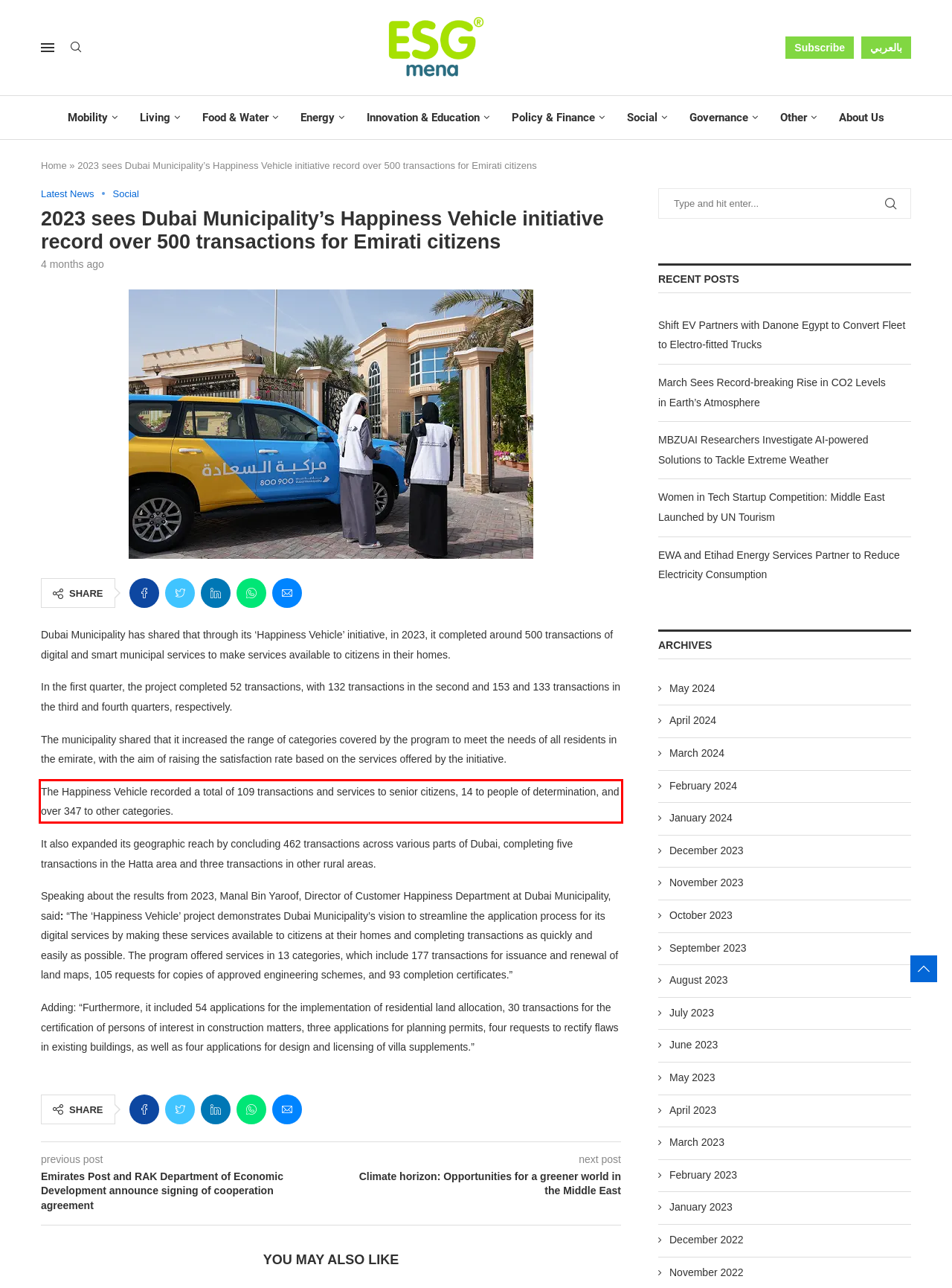Analyze the webpage screenshot and use OCR to recognize the text content in the red bounding box.

The Happiness Vehicle recorded a total of 109 transactions and services to senior citizens, 14 to people of determination, and over 347 to other categories.